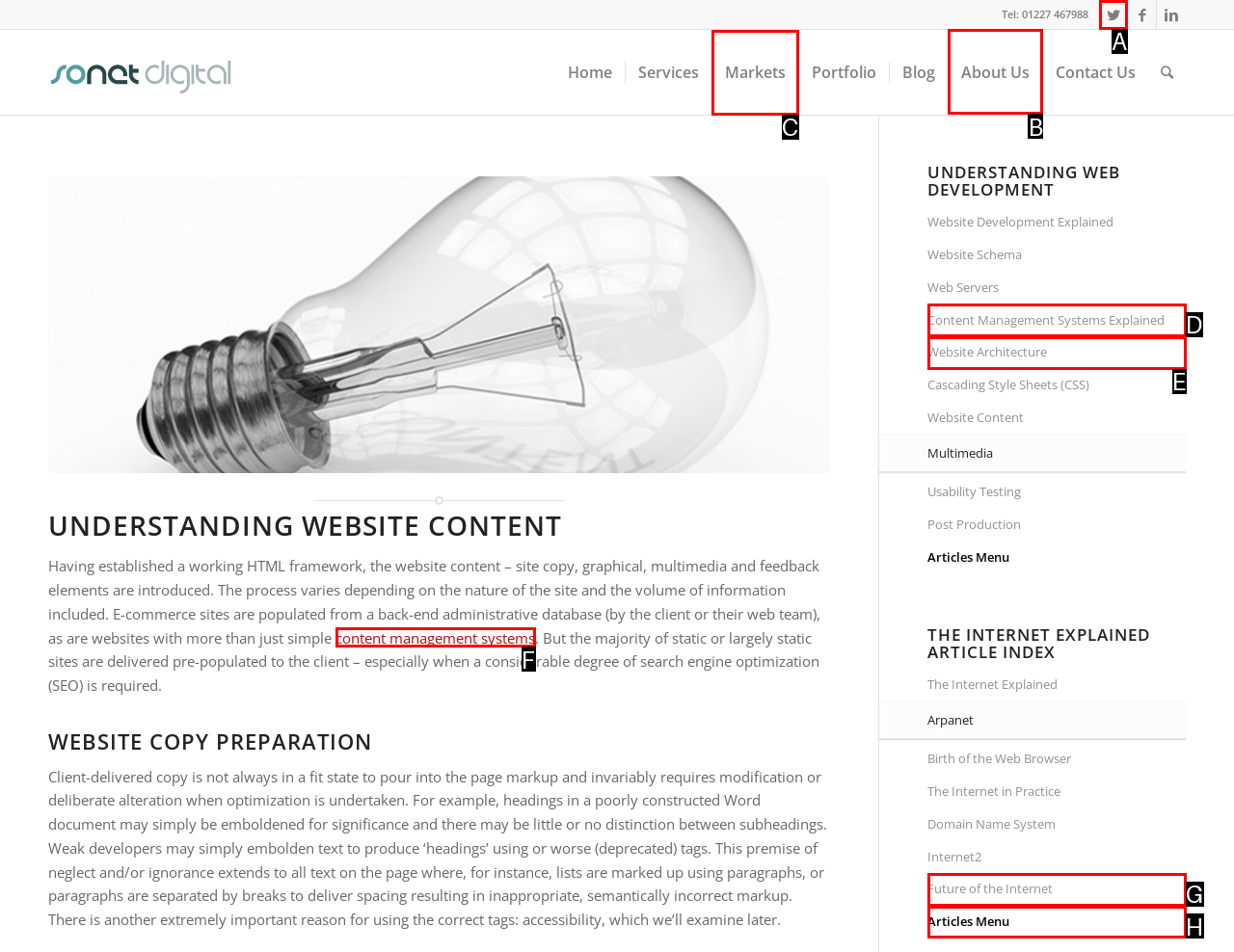Determine the letter of the UI element that you need to click to perform the task: Click the 'About Us' link.
Provide your answer with the appropriate option's letter.

B